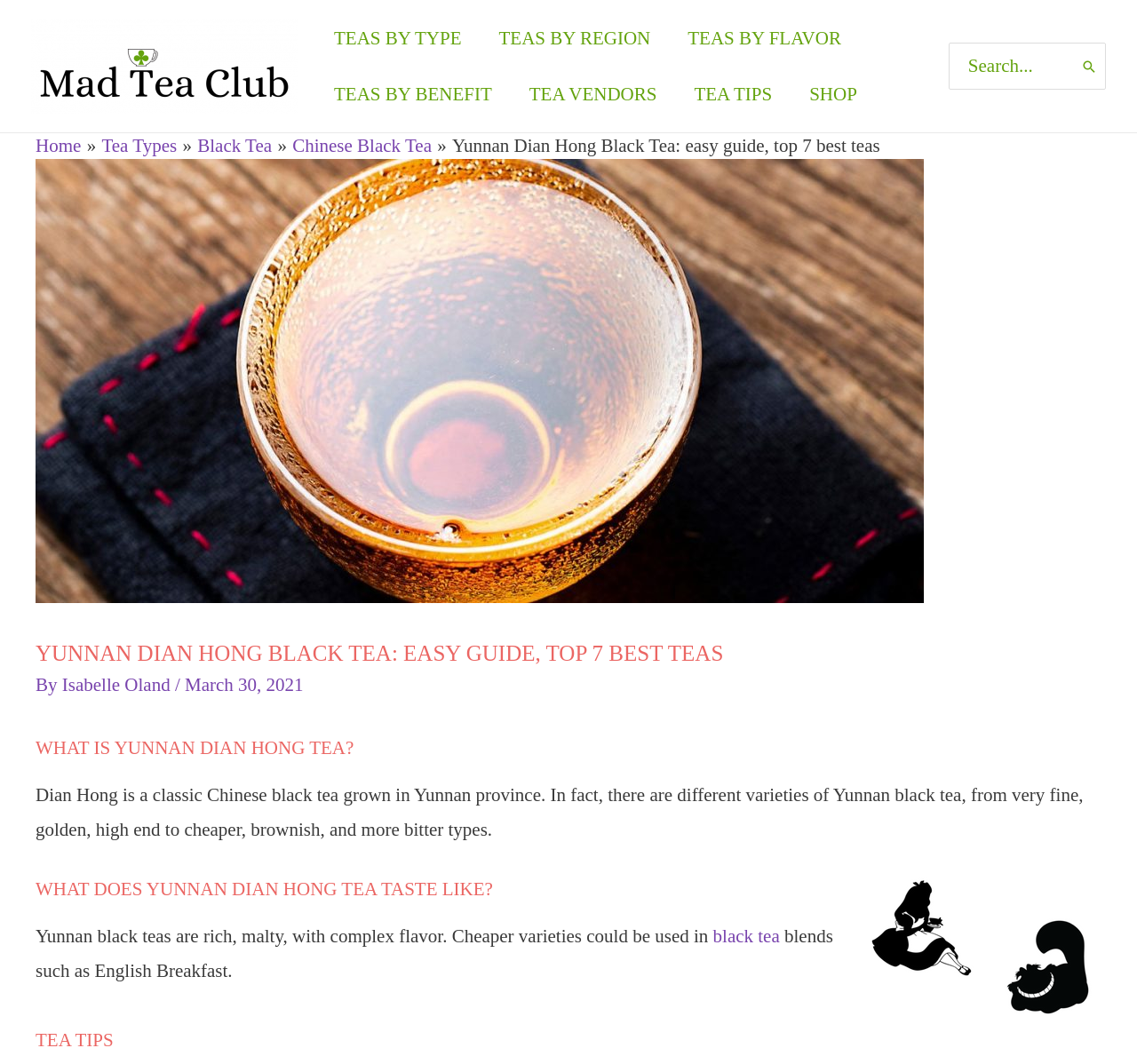What is the flavor profile of the 'Black Dragon Pearls' tea?
Please provide a detailed and thorough answer to the question.

I read the description of the 'Black Dragon Pearls' tea in the second row of the table, which mentions that it has a smooth, rich, and chocolatey taste.